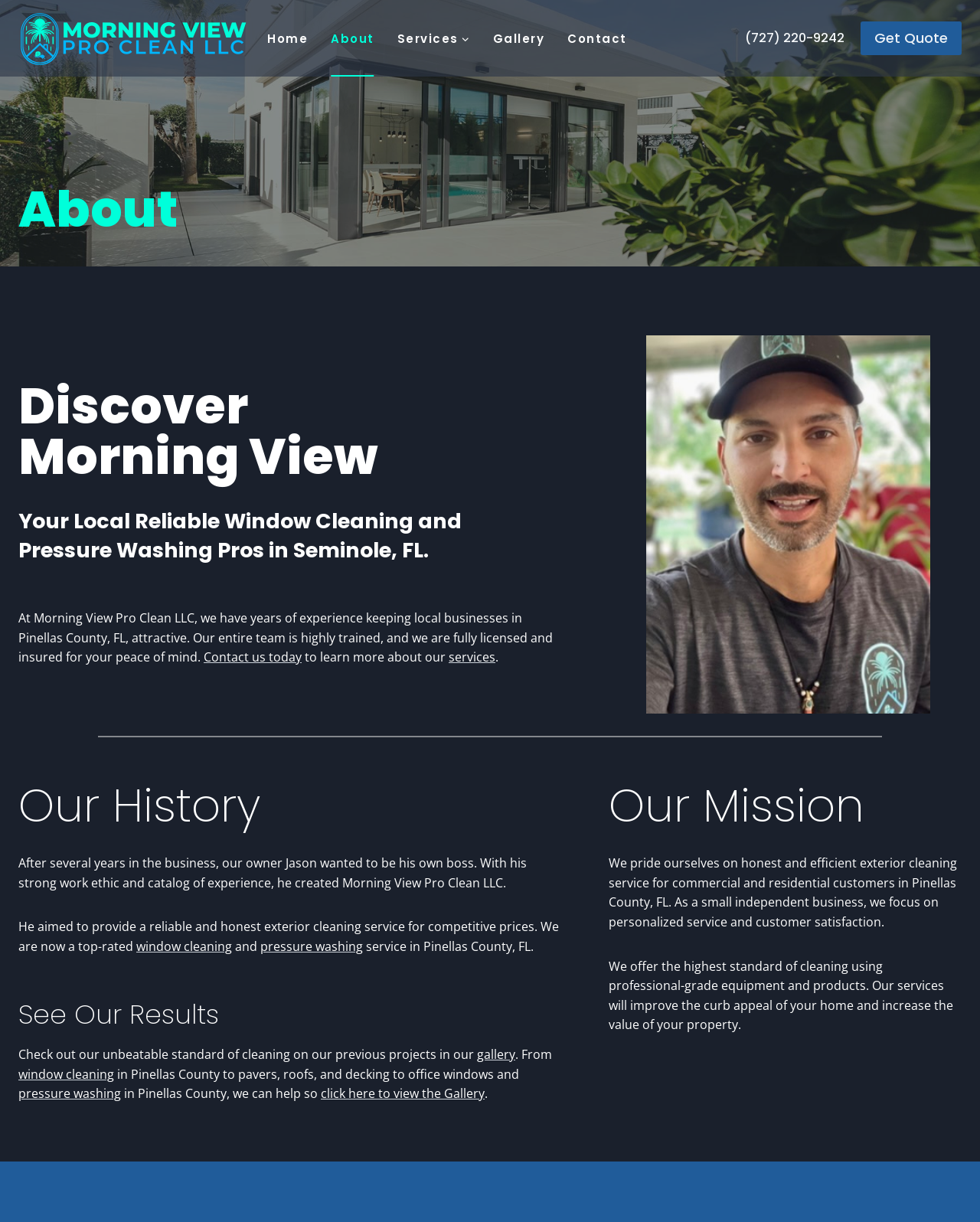Determine the bounding box coordinates (top-left x, top-left y, bottom-right x, bottom-right y) of the UI element described in the following text: Contact

[0.567, 0.0, 0.651, 0.063]